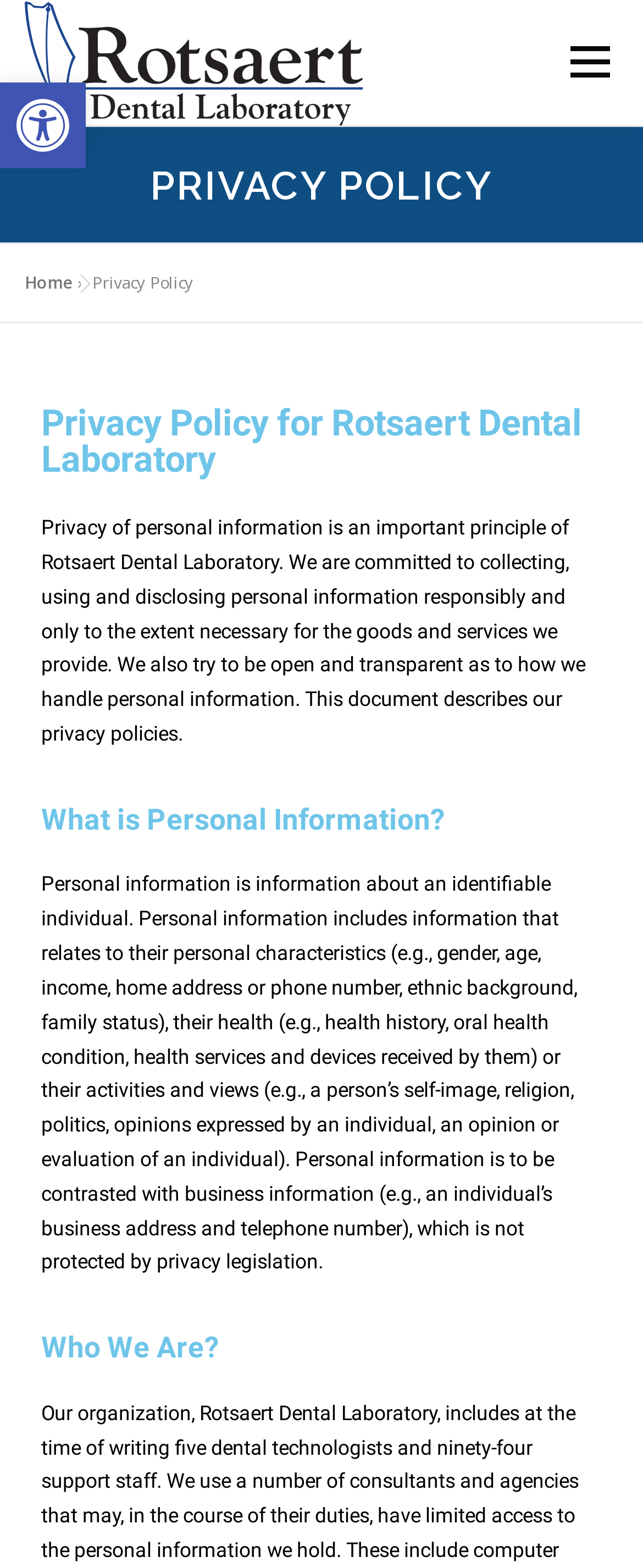Deliver a detailed narrative of the webpage's visual and textual elements.

The webpage is about the Privacy Policy of Rotsaert Dental Laboratory. At the top left corner, there is a link to open the toolbar accessibility tools, accompanied by an image of accessibility tools. Next to it, there is the Rotsaert logo, which is also an image. 

On the top right corner, there is a menu link. Below the logo, there are several links, including "BECAUSE WE CARE", "About", "History", "Continuing Education", and "SEND US A CASE". These links are aligned vertically and take up about half of the screen width.

On the right side of the screen, there are more links, including "Upload Your Files", "Send your Photos", "LATEST NEWS", "Subscribe to our Newsletter", "CONTACT US", and "DOWNLOAD RX FORMS". These links are also aligned vertically and take up about half of the screen width.

Below these links, there is a heading "PRIVACY POLICY" that spans the entire screen width. Underneath, there is a link to "Home" and a static text "»" next to it. The main content of the webpage starts with a heading "Privacy Policy for Rotsaert Dental Laboratory", followed by a paragraph of text that describes the laboratory's commitment to collecting, using, and disclosing personal information responsibly.

The webpage then continues with several sections, each with its own heading, including "What is Personal Information?" and "Who We Are?". These sections contain static text that provides more information about the laboratory's privacy policies.